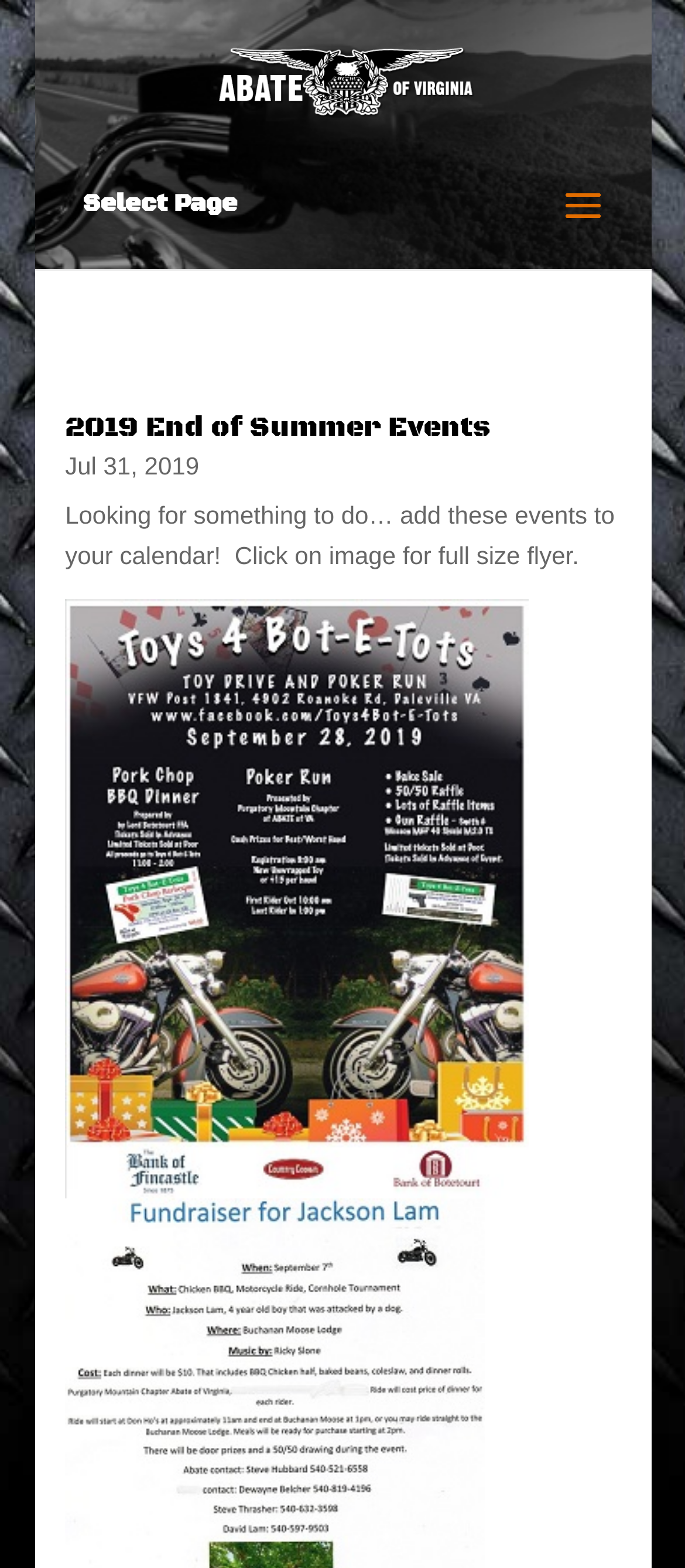What is the purpose of the link with no text?
Based on the screenshot, respond with a single word or phrase.

To view full size flyer